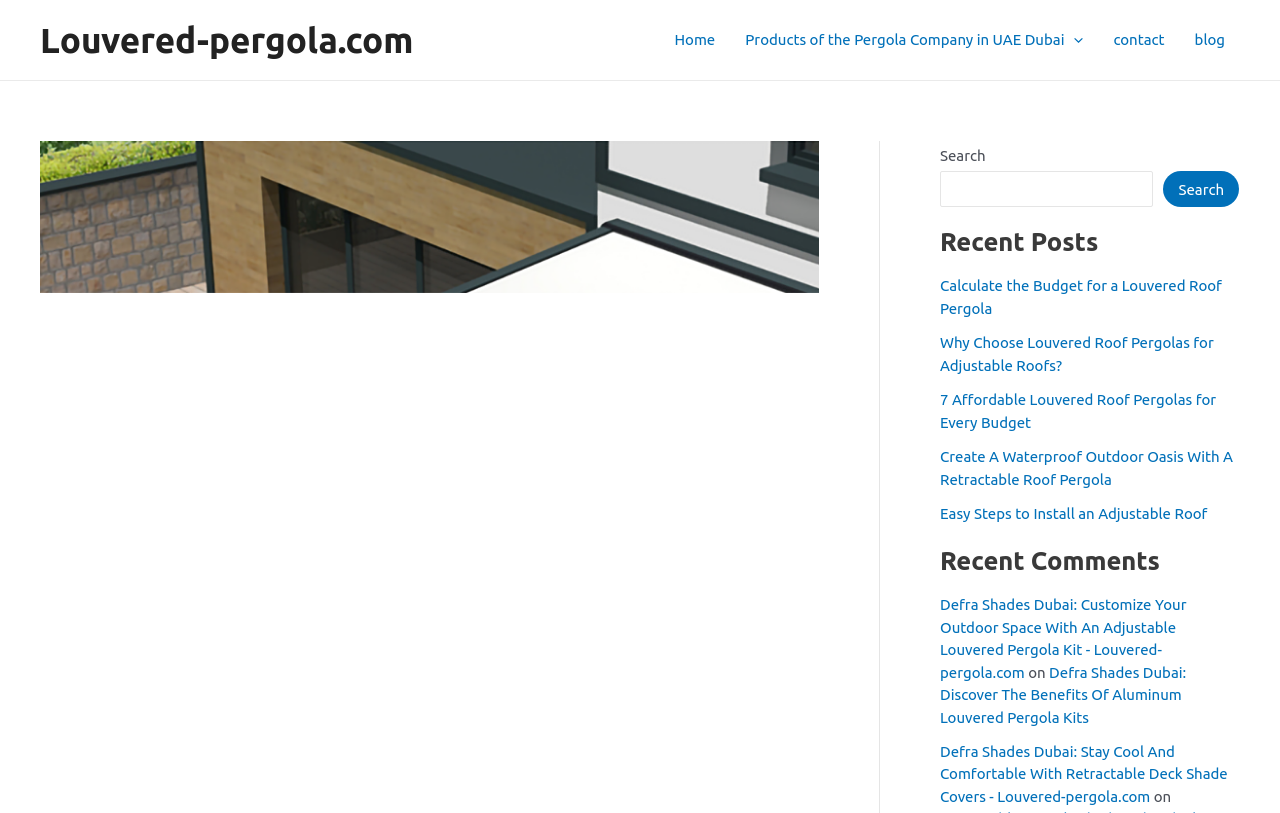Provide a short answer to the following question with just one word or phrase: What is the category of the recent comments section?

Article